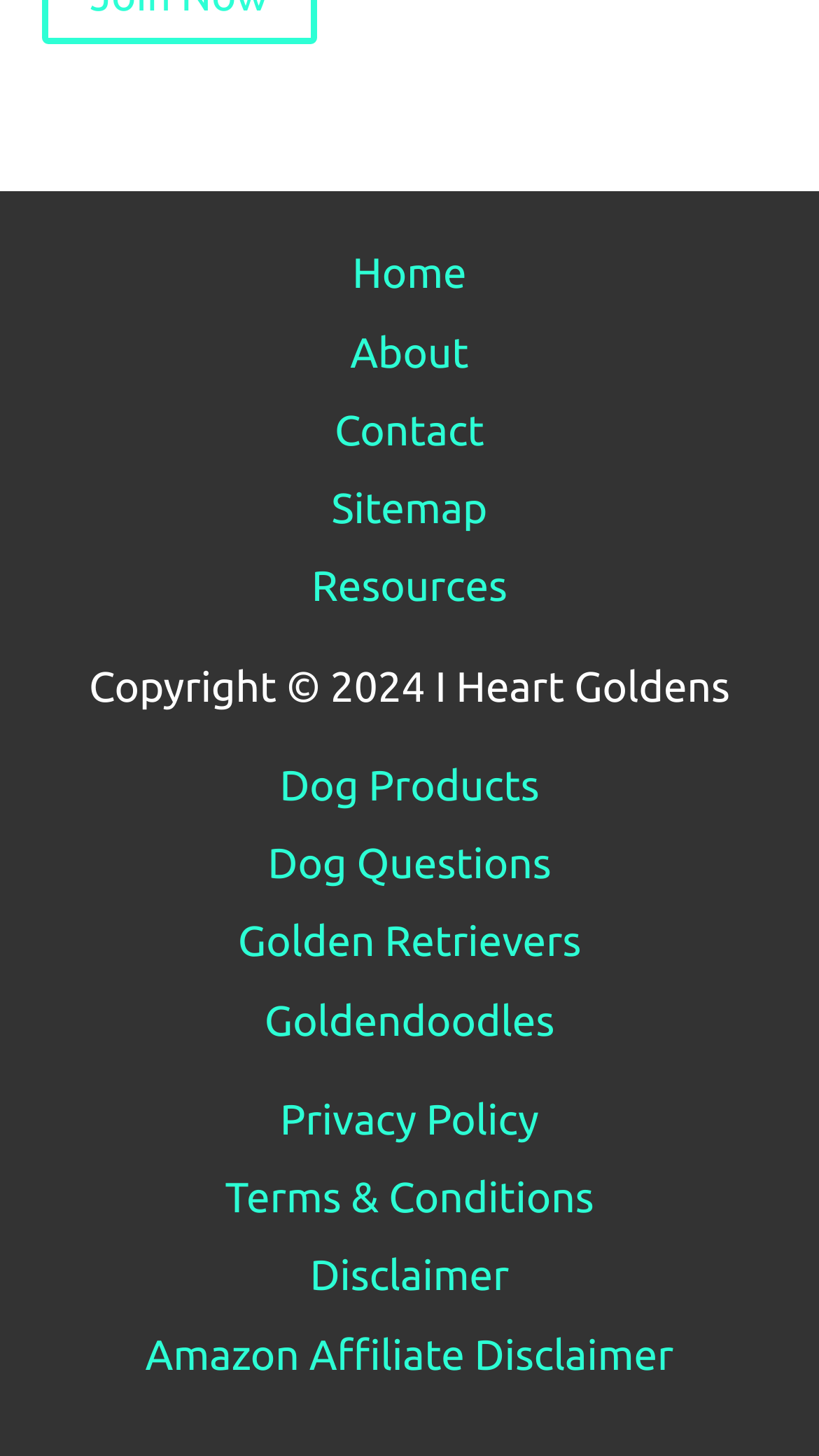Locate the bounding box coordinates of the element you need to click to accomplish the task described by this instruction: "view dog products".

[0.341, 0.522, 0.659, 0.555]